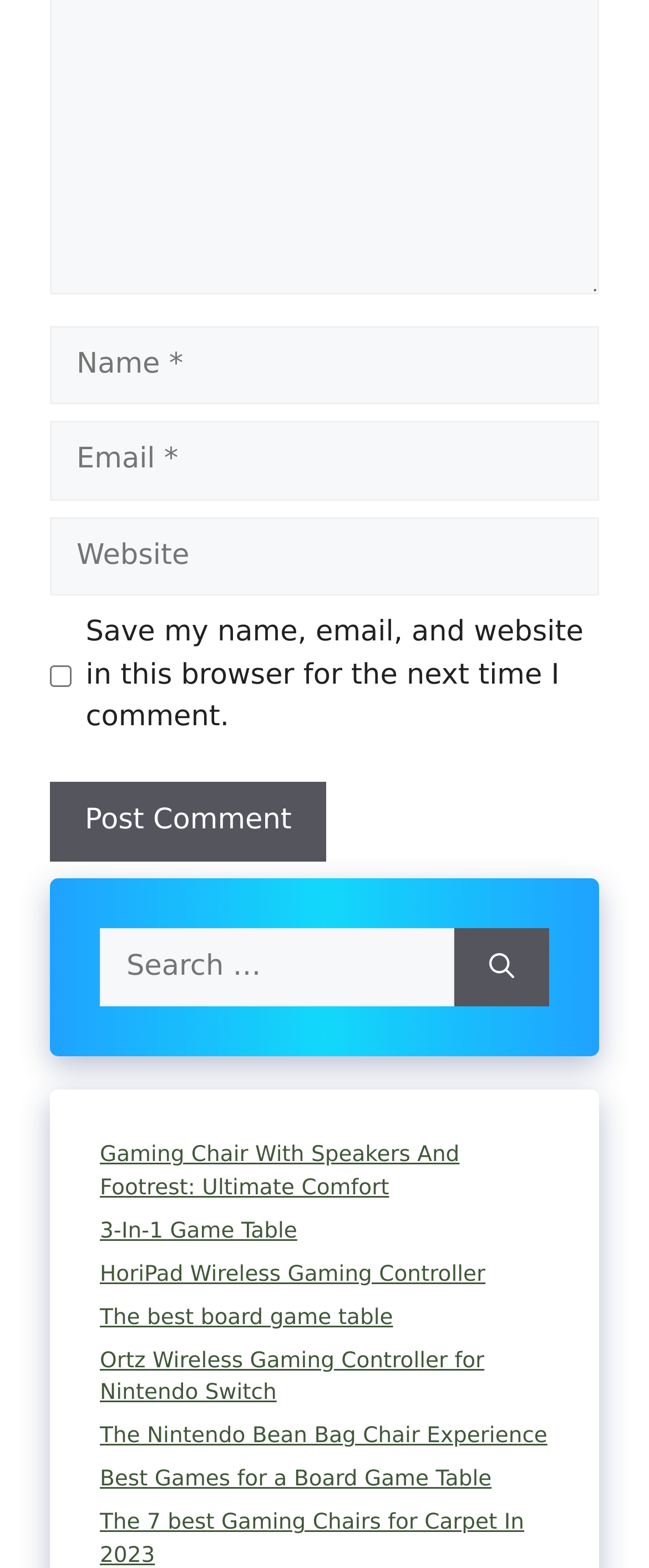Give a one-word or short-phrase answer to the following question: 
How many links are there below the search bar?

7